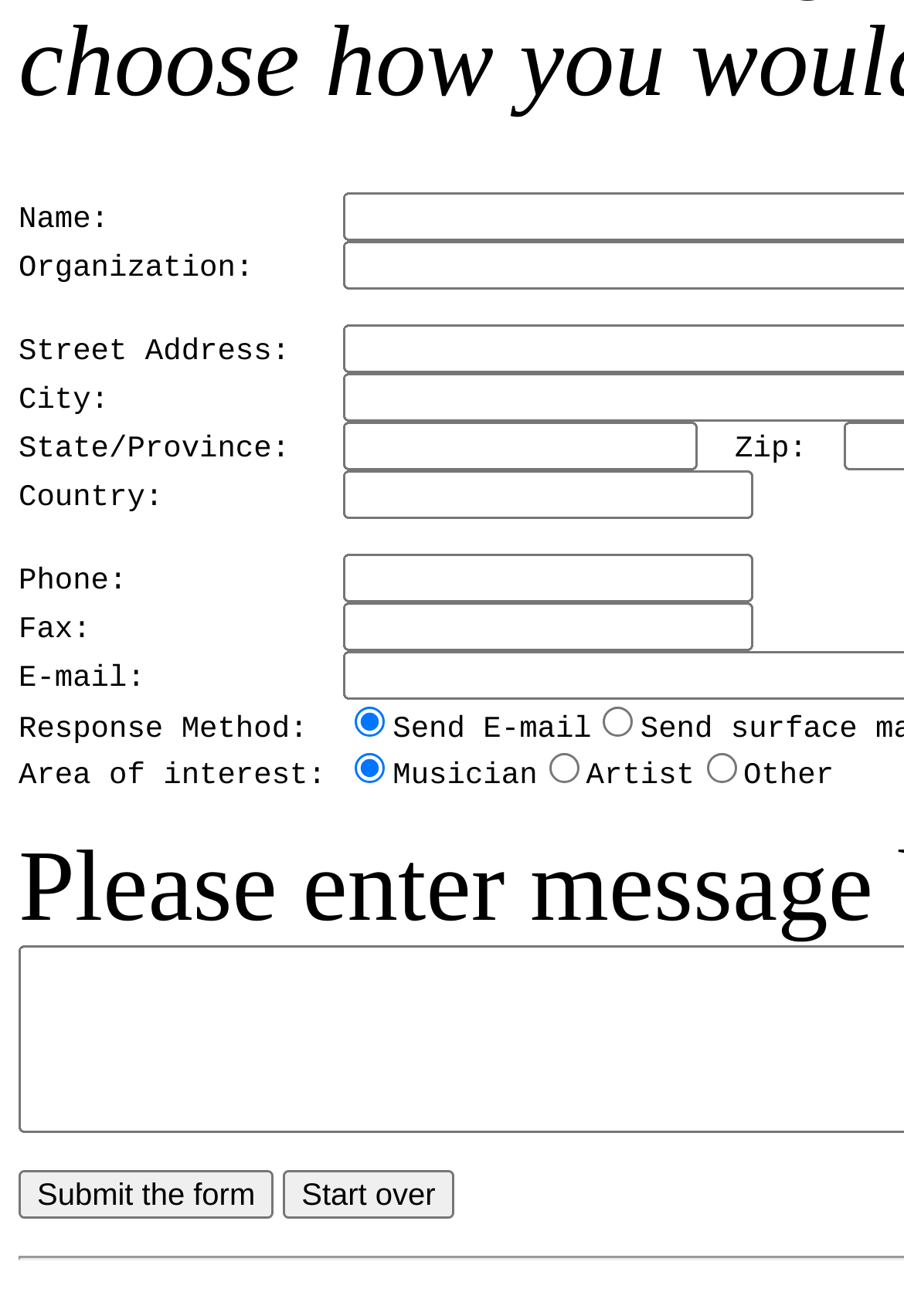What is the last field in the form?
Provide a thorough and detailed answer to the question.

The last field in the form is 'E-mail' because the static text 'E-mail:' is located at the bottom of the form, indicating that the user is expected to enter their email address in the adjacent textbox.